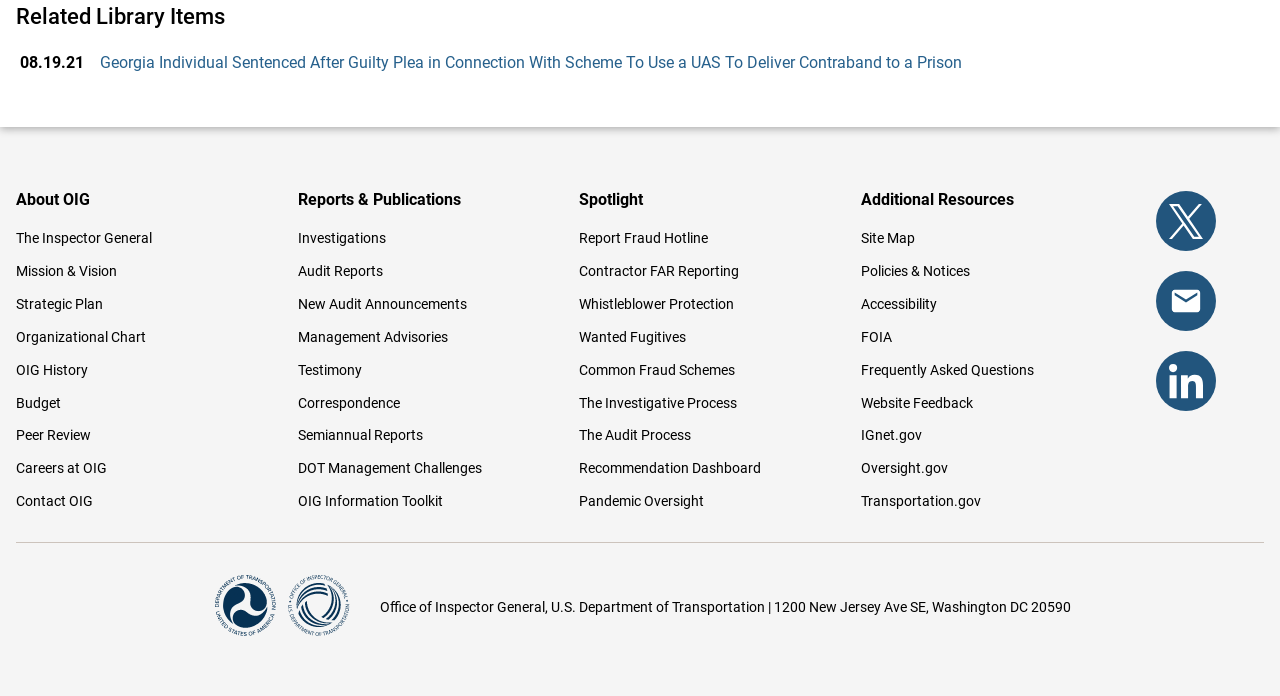Given the element description, predict the bounding box coordinates in the format (top-left x, top-left y, bottom-right x, bottom-right y), using floating point numbers between 0 and 1: researching them

None